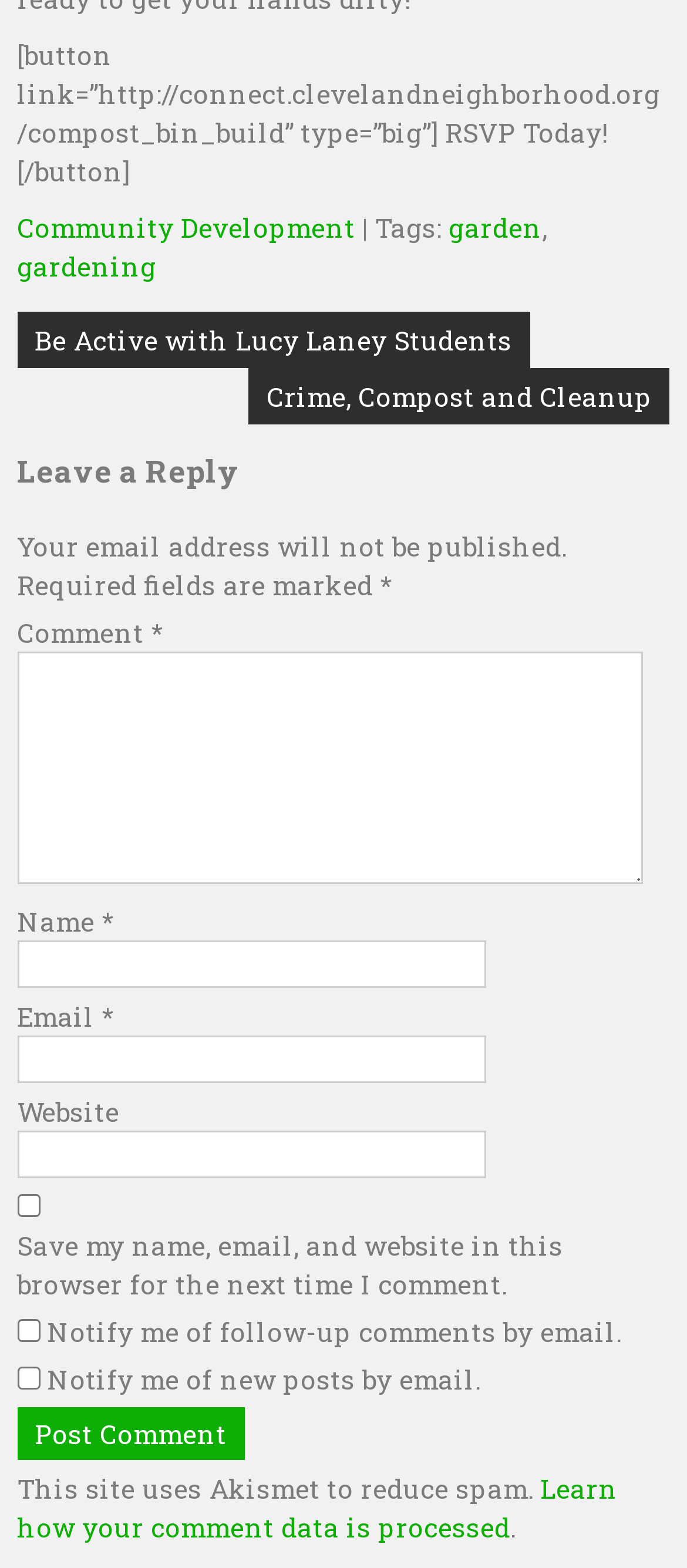Please specify the bounding box coordinates of the region to click in order to perform the following instruction: "Leave a comment".

[0.025, 0.415, 0.937, 0.564]